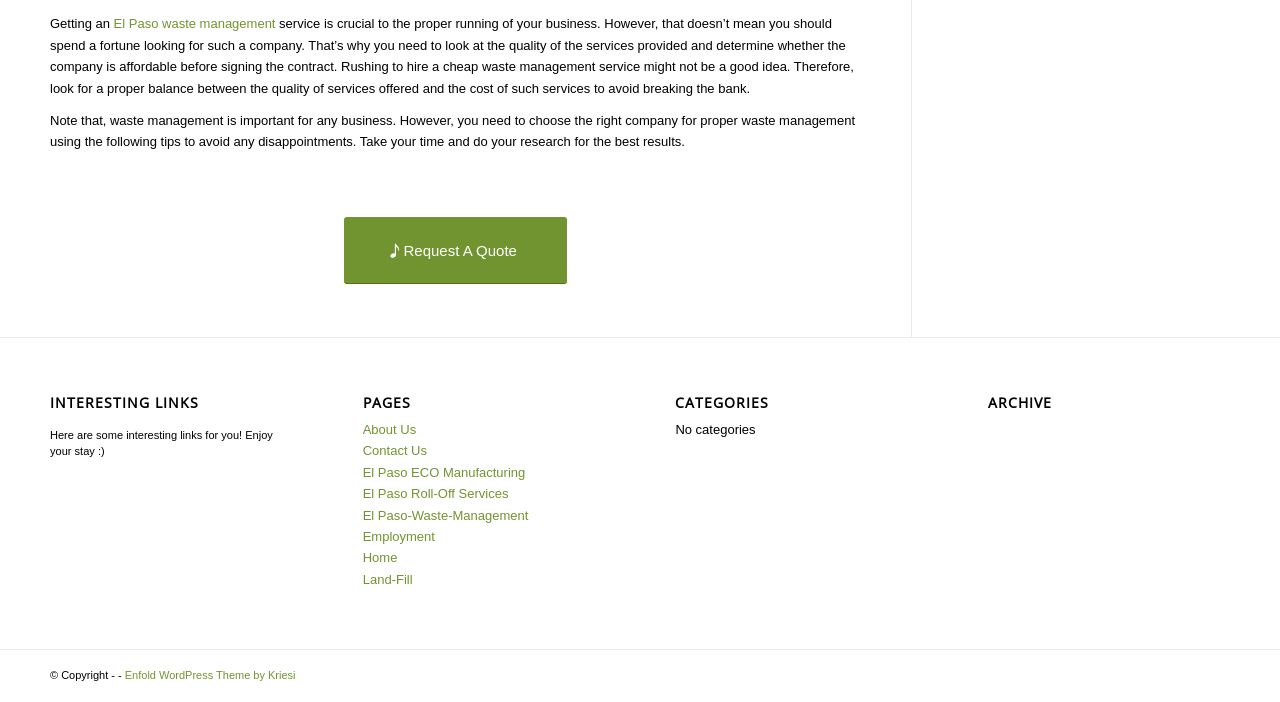What should businesses avoid when looking for waste management services?
Refer to the image and provide a concise answer in one word or phrase.

Rushing to hire cheap services